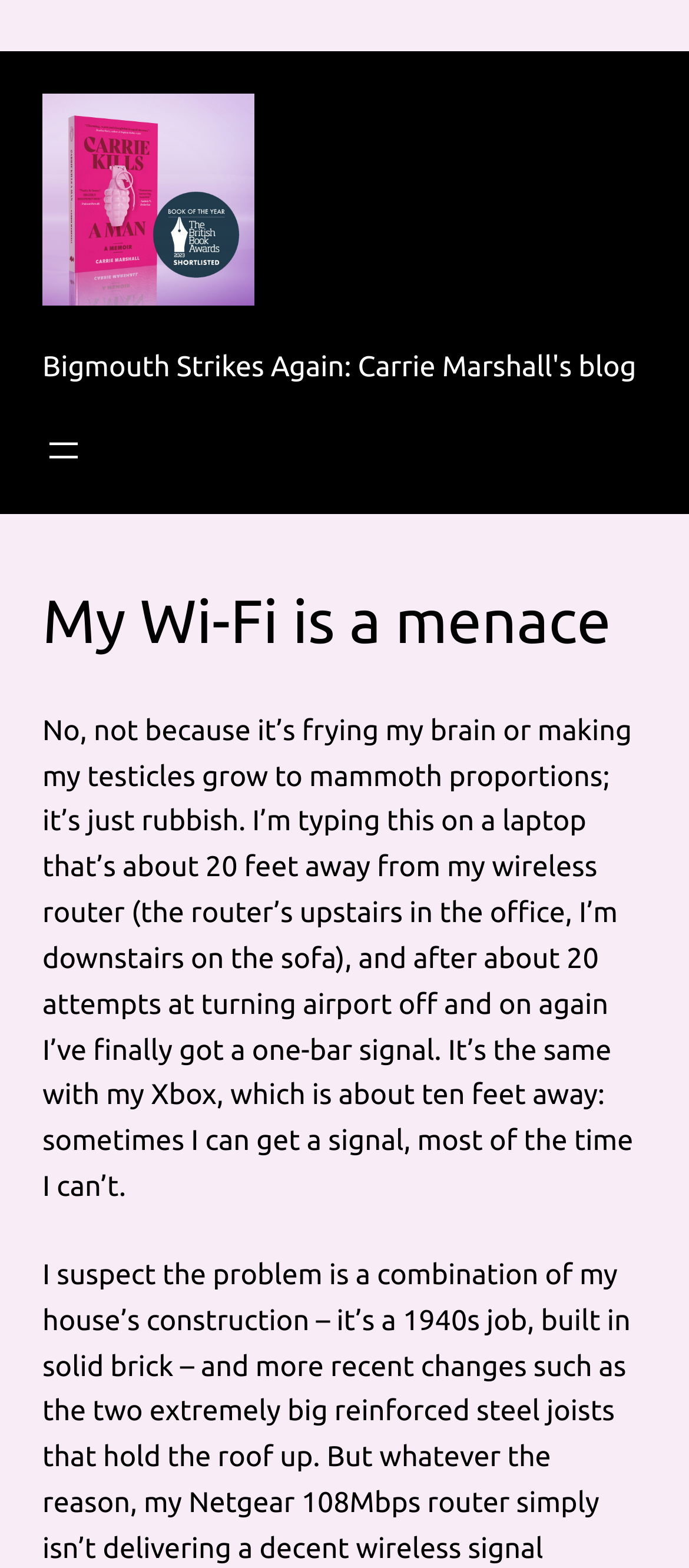What is the author doing on the sofa?
Please interpret the details in the image and answer the question thoroughly.

The author is sitting on the sofa and typing on their laptop, which is having trouble connecting to the Wi-Fi.